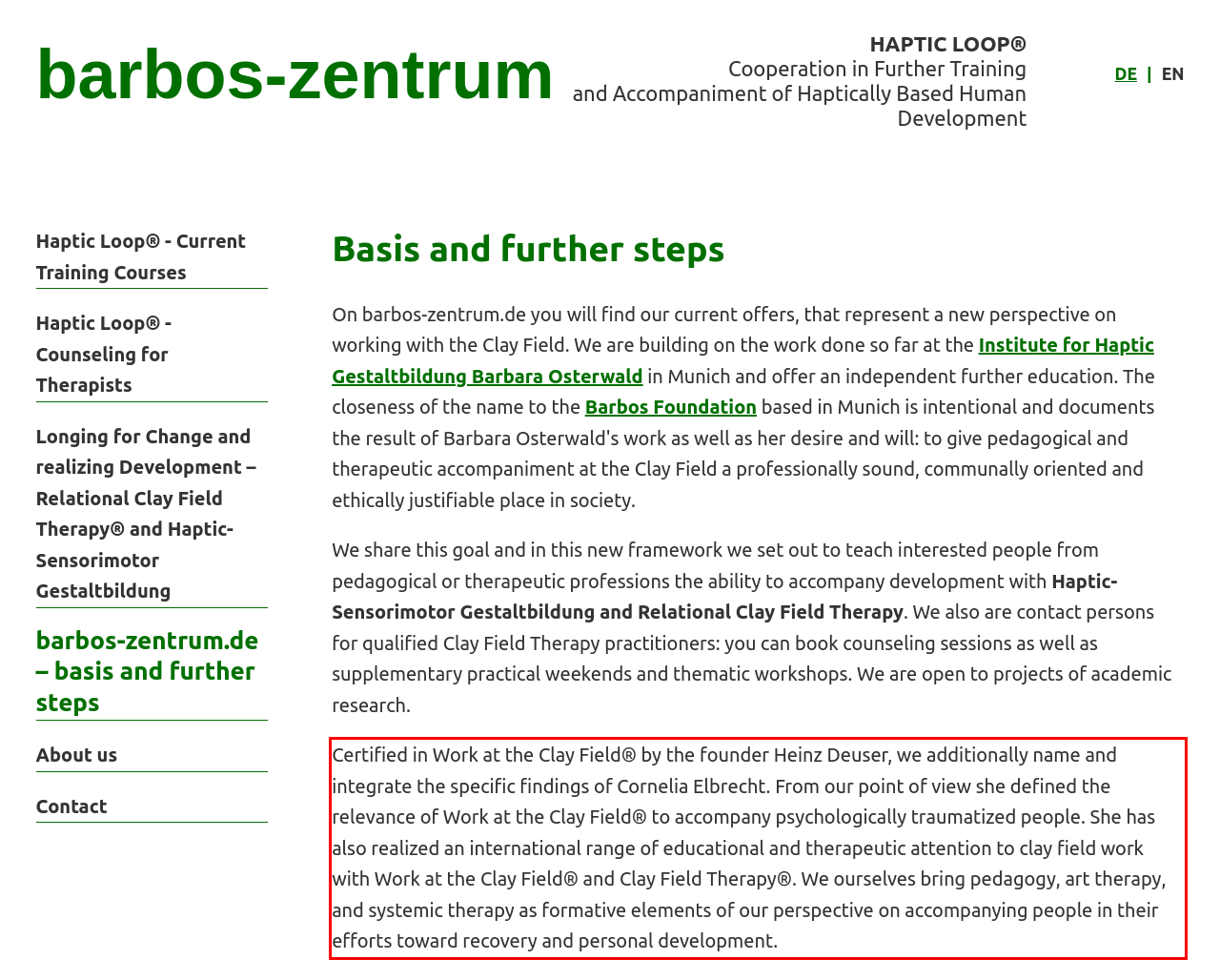You have a screenshot of a webpage where a UI element is enclosed in a red rectangle. Perform OCR to capture the text inside this red rectangle.

Certified in Work at the Clay Field® by the founder Heinz Deuser, we additionally name and integrate the specific findings of Cornelia Elbrecht. From our point of view she defined the relevance of Work at the Clay Field® to accompany psychologically traumatized people. She has also realized an international range of educational and therapeutic attention to clay field work with Work at the Clay Field® and Clay Field Therapy®. We ourselves bring pedagogy, art therapy, and systemic therapy as formative elements of our perspective on accompanying people in their efforts toward recovery and personal development.